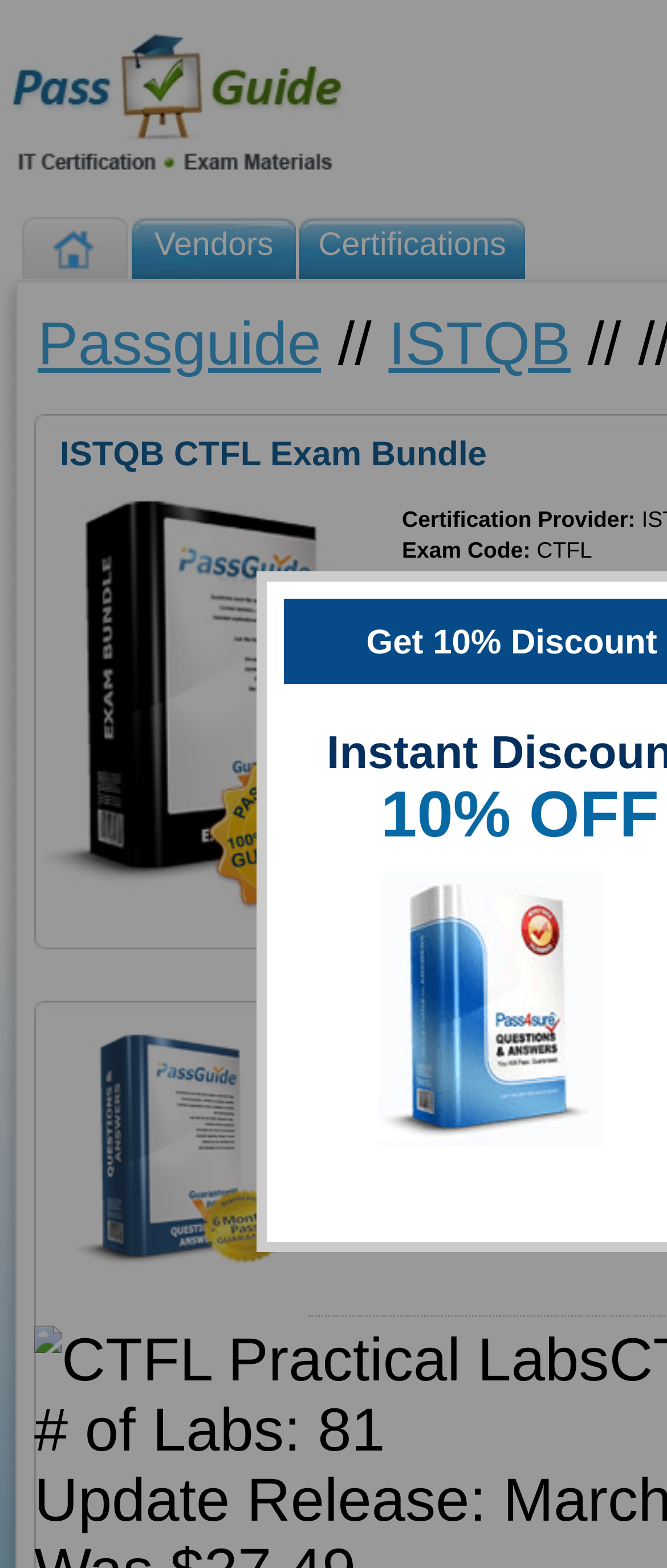Reply to the question with a brief word or phrase: What is the name of the exam?

CTFL